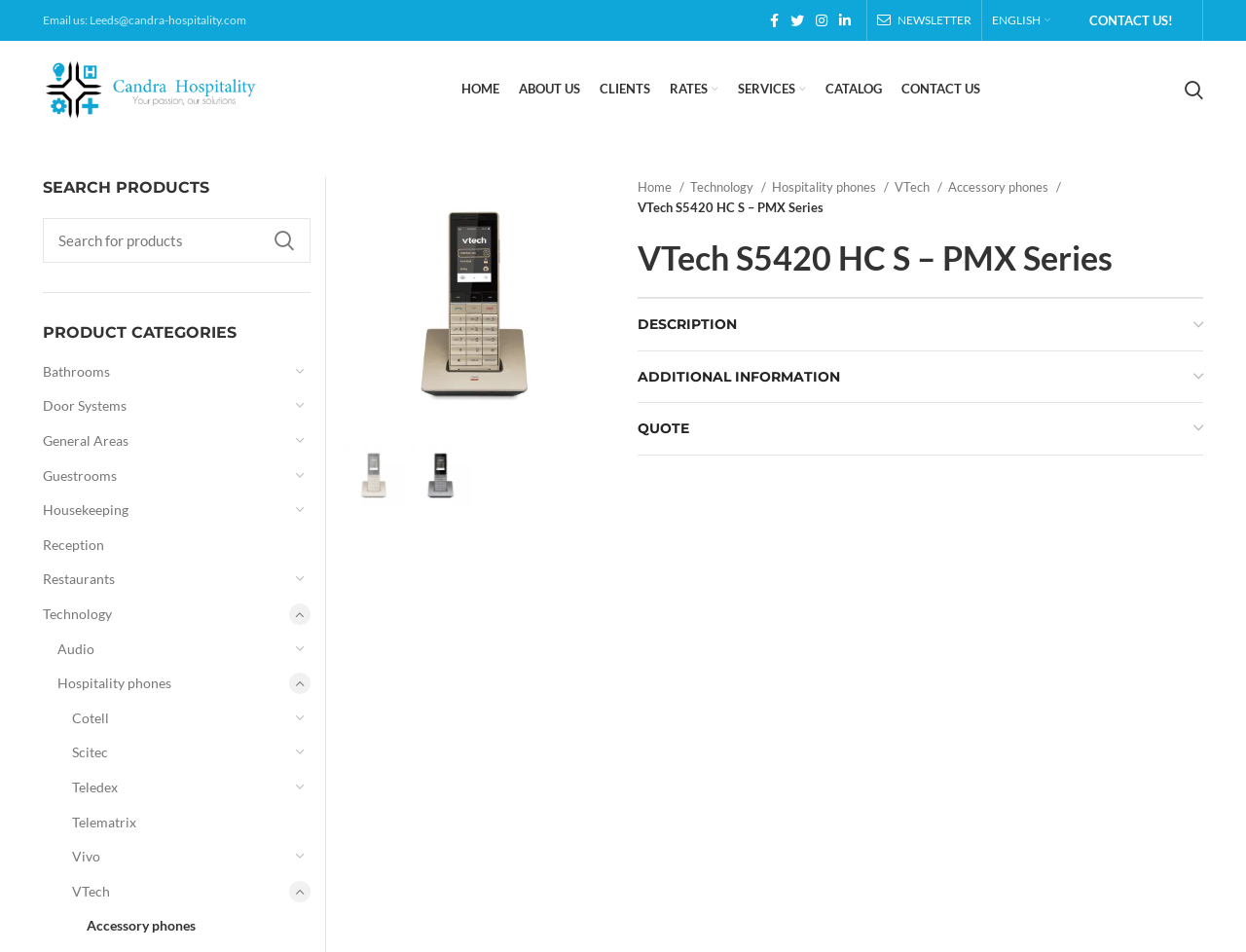Give a concise answer of one word or phrase to the question: 
What is the main navigation menu?

HOME, ABOUT US, CLIENTS, RATES, SERVICES, CATALOG, CONTACT US